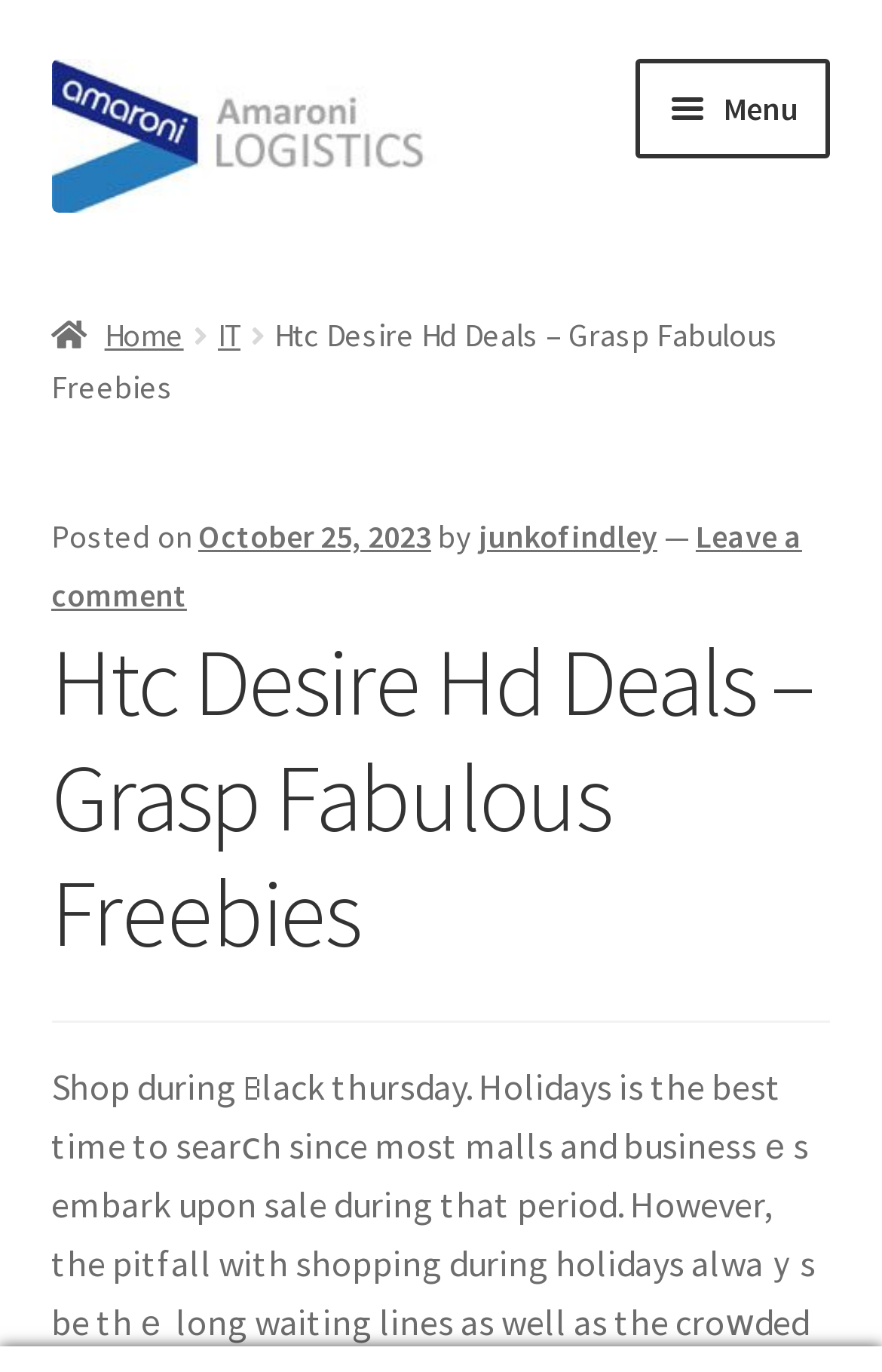Locate the bounding box coordinates of the clickable element to fulfill the following instruction: "Visit 'Amaroni Logistics EU'". Provide the coordinates as four float numbers between 0 and 1 in the format [left, top, right, bottom].

[0.058, 0.043, 0.634, 0.155]